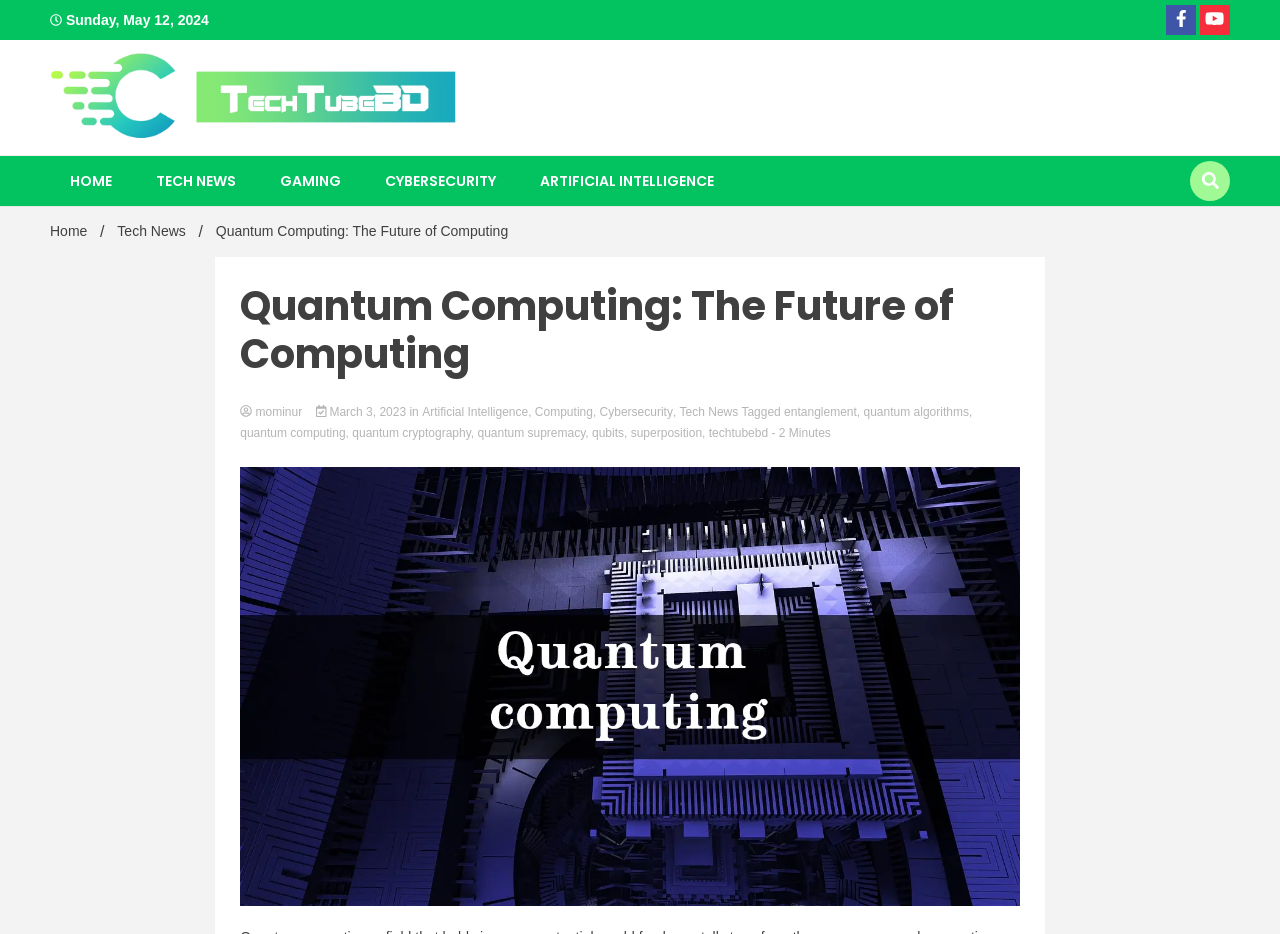Please find the bounding box coordinates of the element's region to be clicked to carry out this instruction: "Navigate to the 'CYBERSECURITY' page".

[0.285, 0.167, 0.403, 0.221]